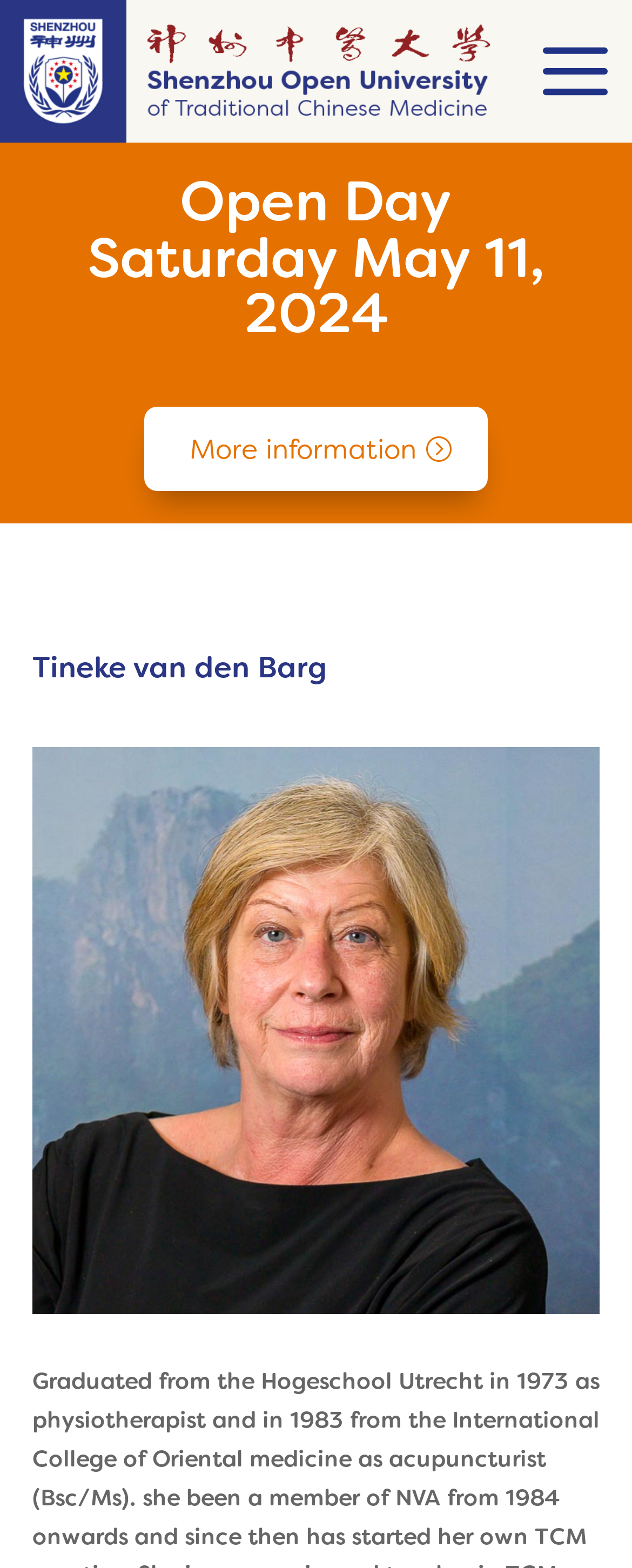What is the purpose of the search bar?
Using the details shown in the screenshot, provide a comprehensive answer to the question.

The search bar is located at the top of the webpage, and it has a textbox and a 'Search' button. This suggests that the user can input keywords or phrases to search for specific information within the website.